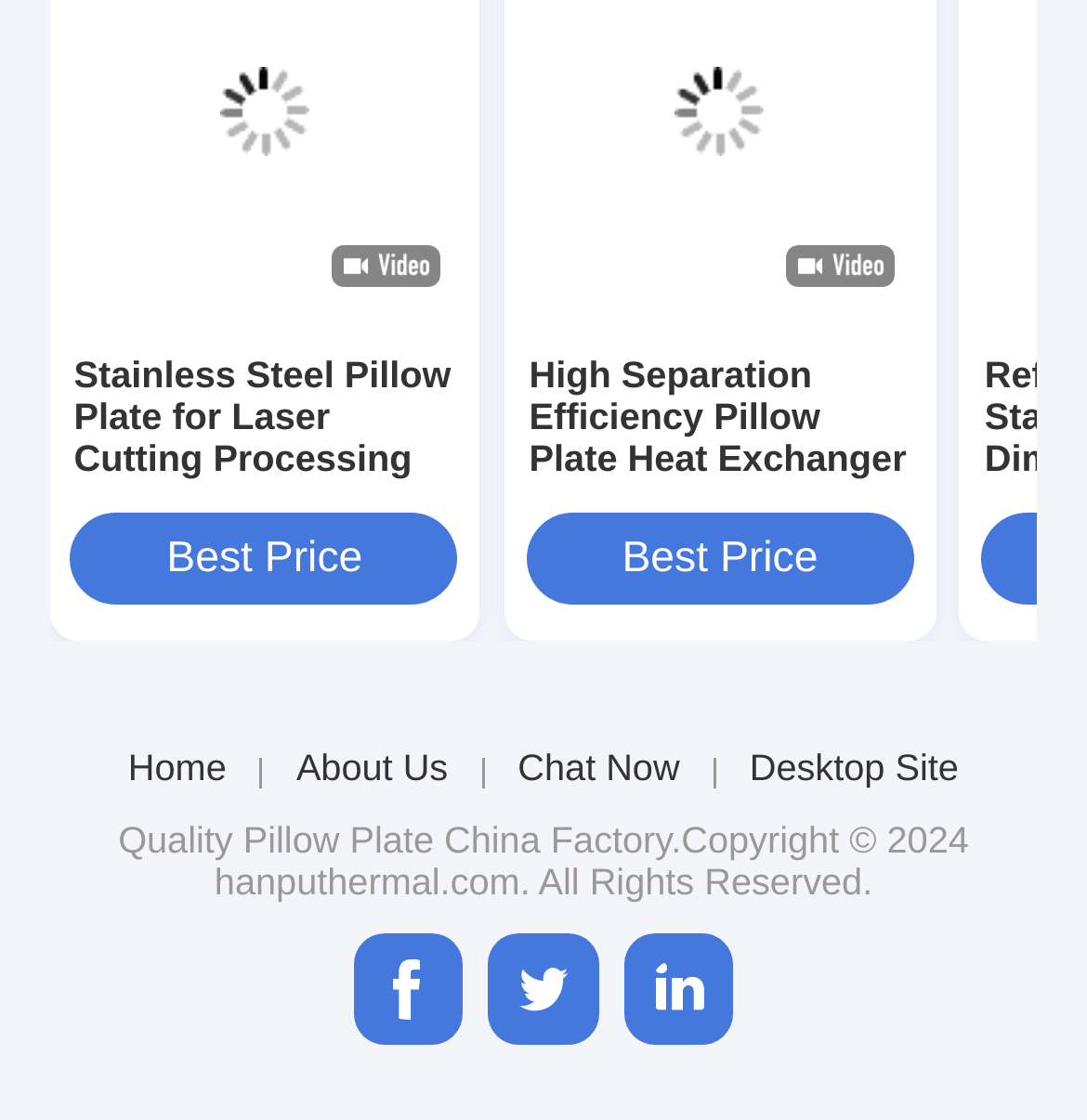Please identify the bounding box coordinates of the element I should click to complete this instruction: 'Go to the home page'. The coordinates should be given as four float numbers between 0 and 1, like this: [left, top, right, bottom].

[0.118, 0.666, 0.208, 0.705]